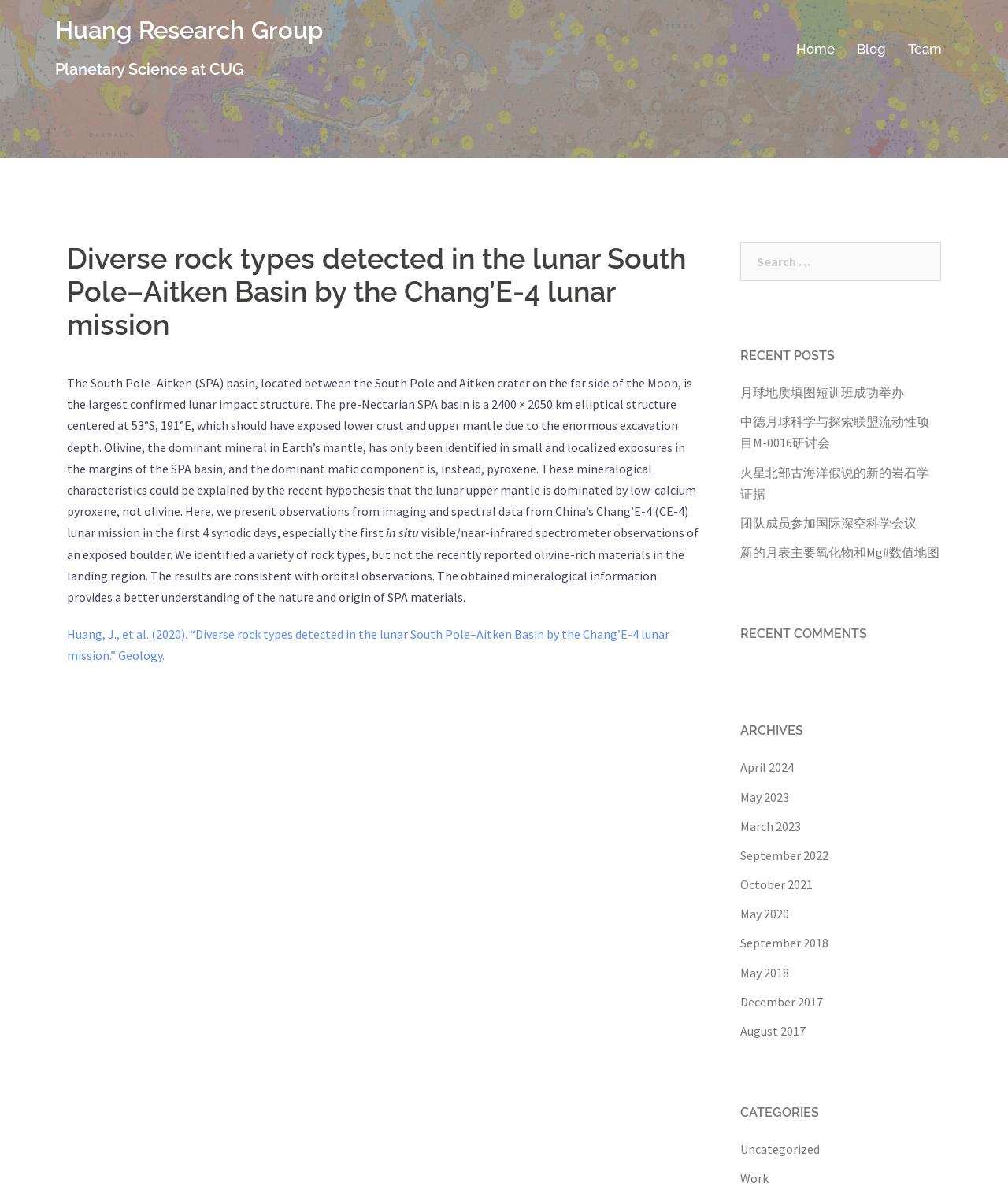Locate the bounding box coordinates of the area where you should click to accomplish the instruction: "Read 'Previous Post Renewable Bio Jet Fuel Is Expected To Be Flourished By Growing Concerns Over Reduction Of Greenhouse Gas Emissions'".

None